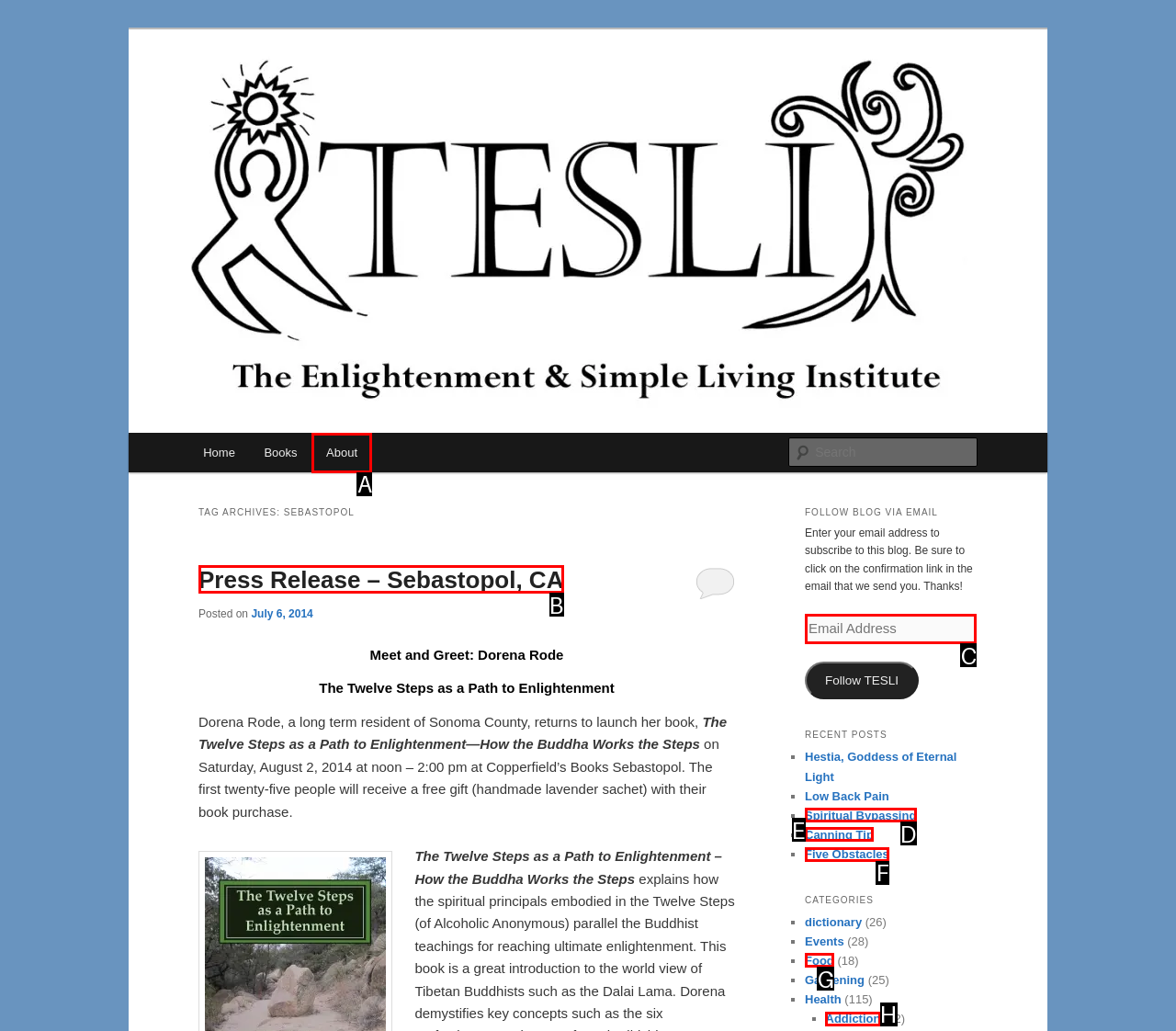Find the UI element described as: Press Release – Sebastopol, CA
Reply with the letter of the appropriate option.

B